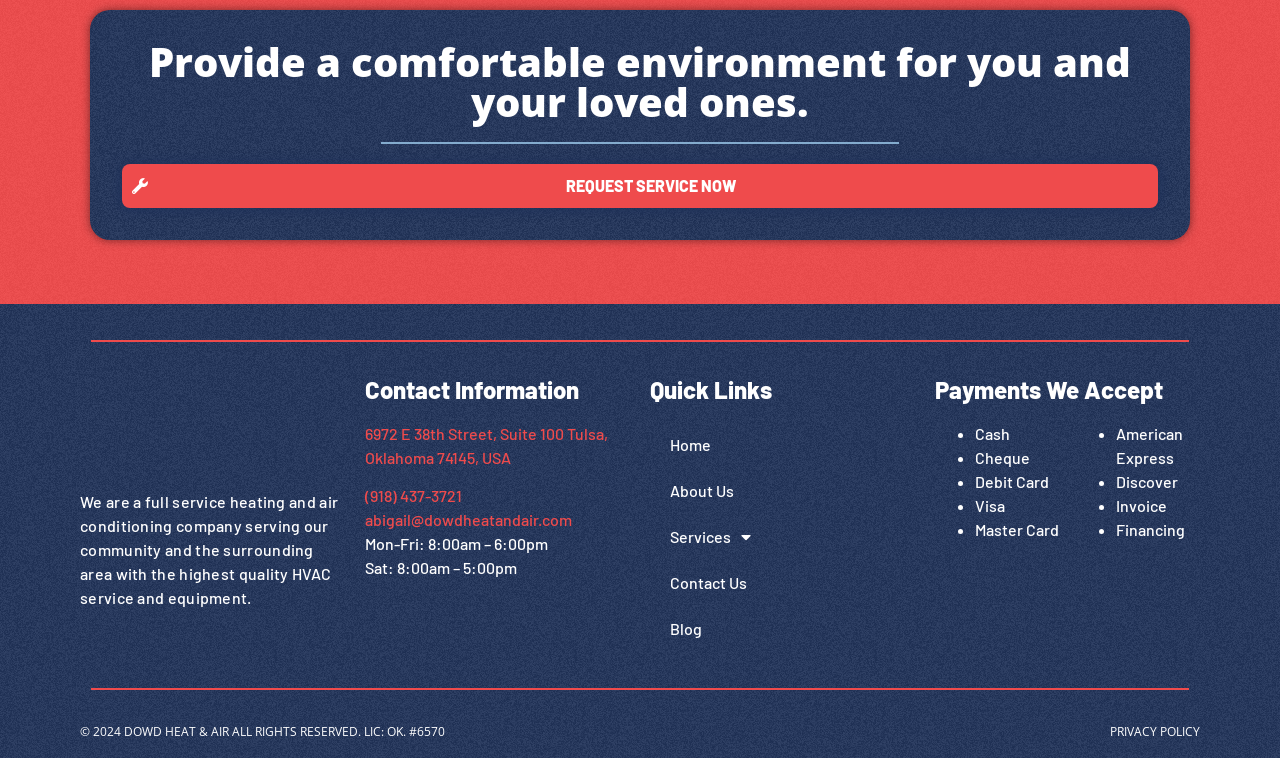What is the company's phone number?
Please answer the question with a single word or phrase, referencing the image.

(918) 437-3721